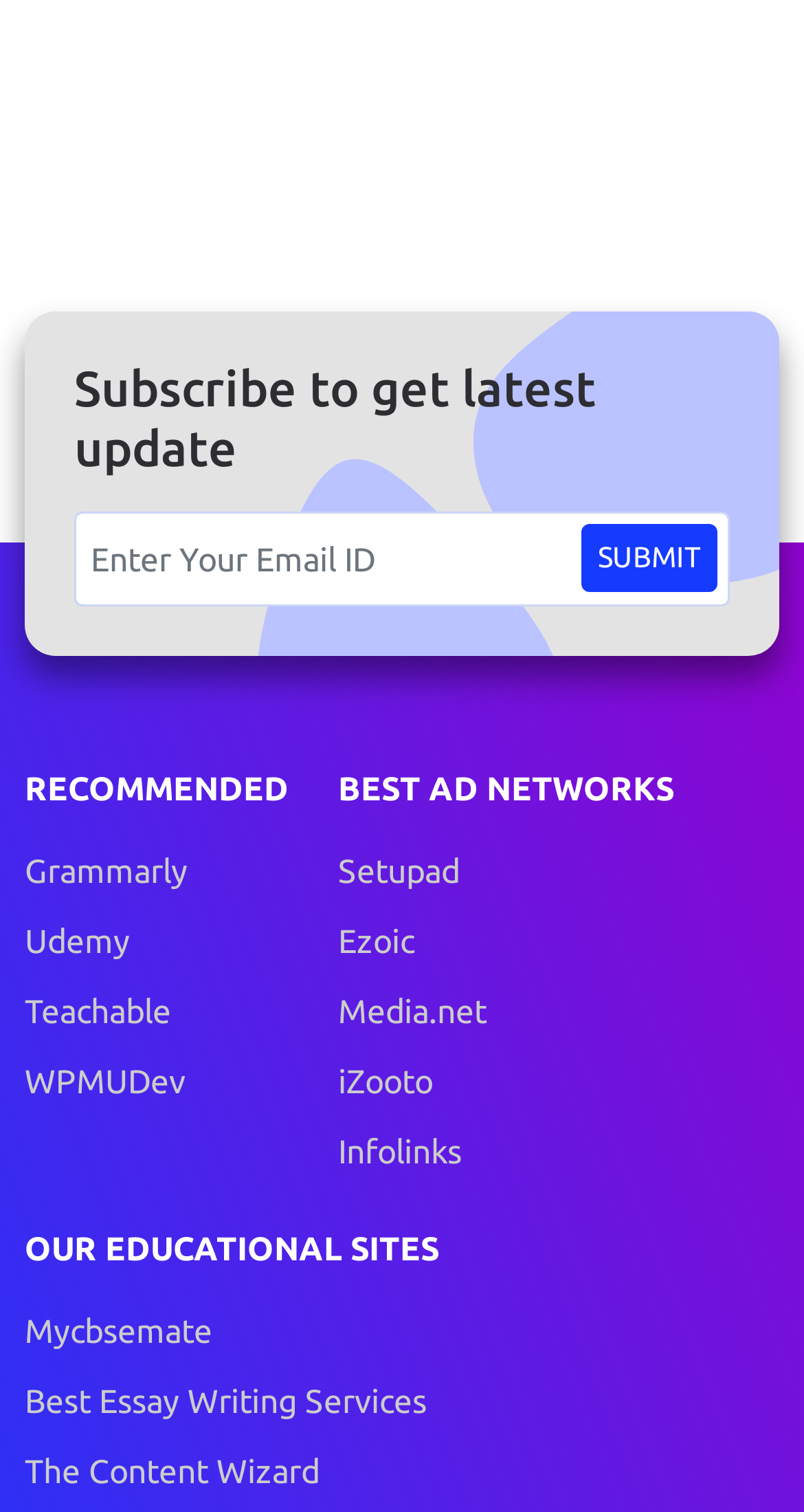Determine the bounding box coordinates of the section I need to click to execute the following instruction: "Explore Setupad". Provide the coordinates as four float numbers between 0 and 1, i.e., [left, top, right, bottom].

[0.421, 0.559, 0.572, 0.592]